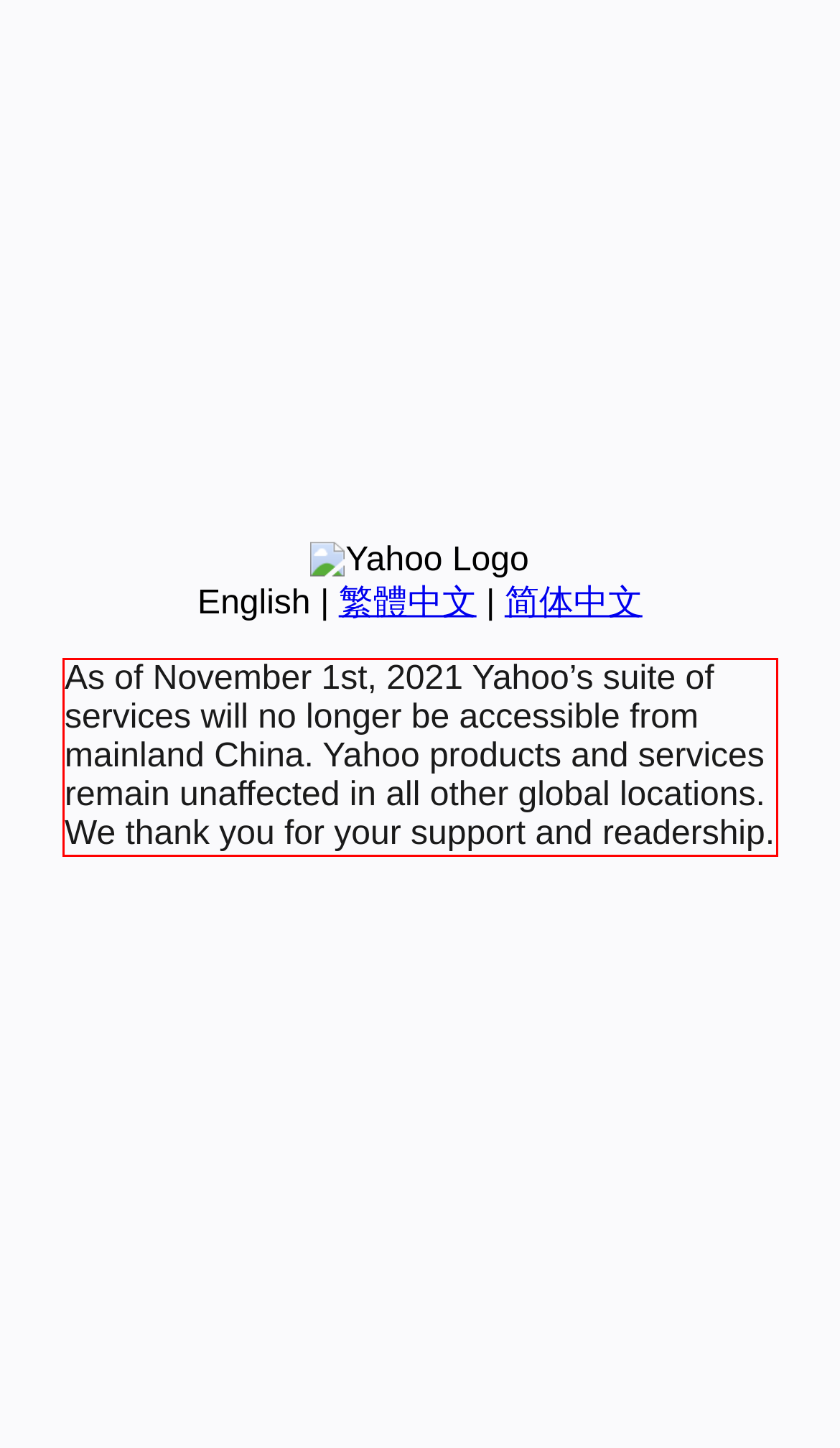Given a screenshot of a webpage with a red bounding box, extract the text content from the UI element inside the red bounding box.

As of November 1st, 2021 Yahoo’s suite of services will no longer be accessible from mainland China. Yahoo products and services remain unaffected in all other global locations. We thank you for your support and readership.